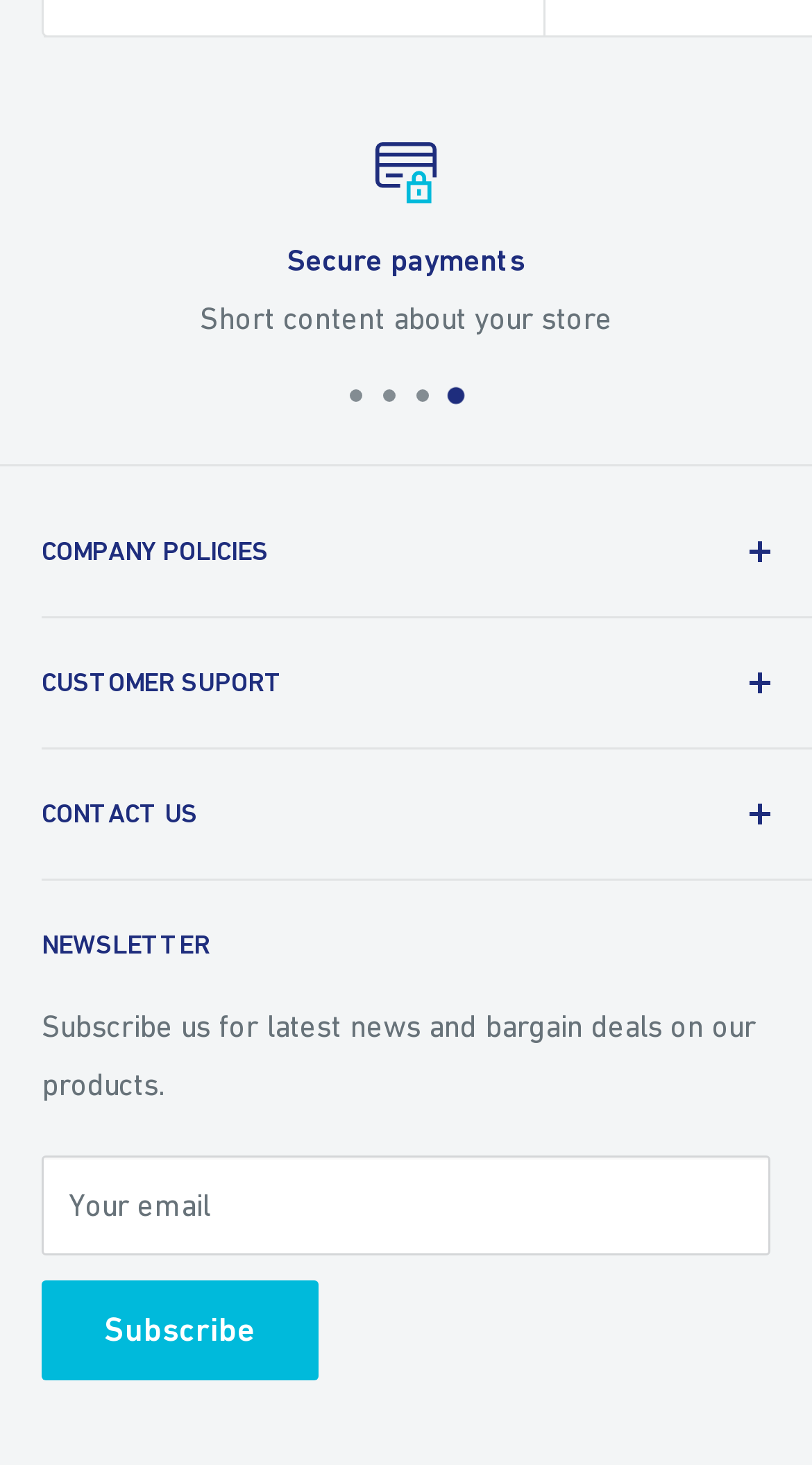From the webpage screenshot, predict the bounding box coordinates (top-left x, top-left y, bottom-right x, bottom-right y) for the UI element described here: Subscribe

[0.051, 0.822, 0.392, 0.89]